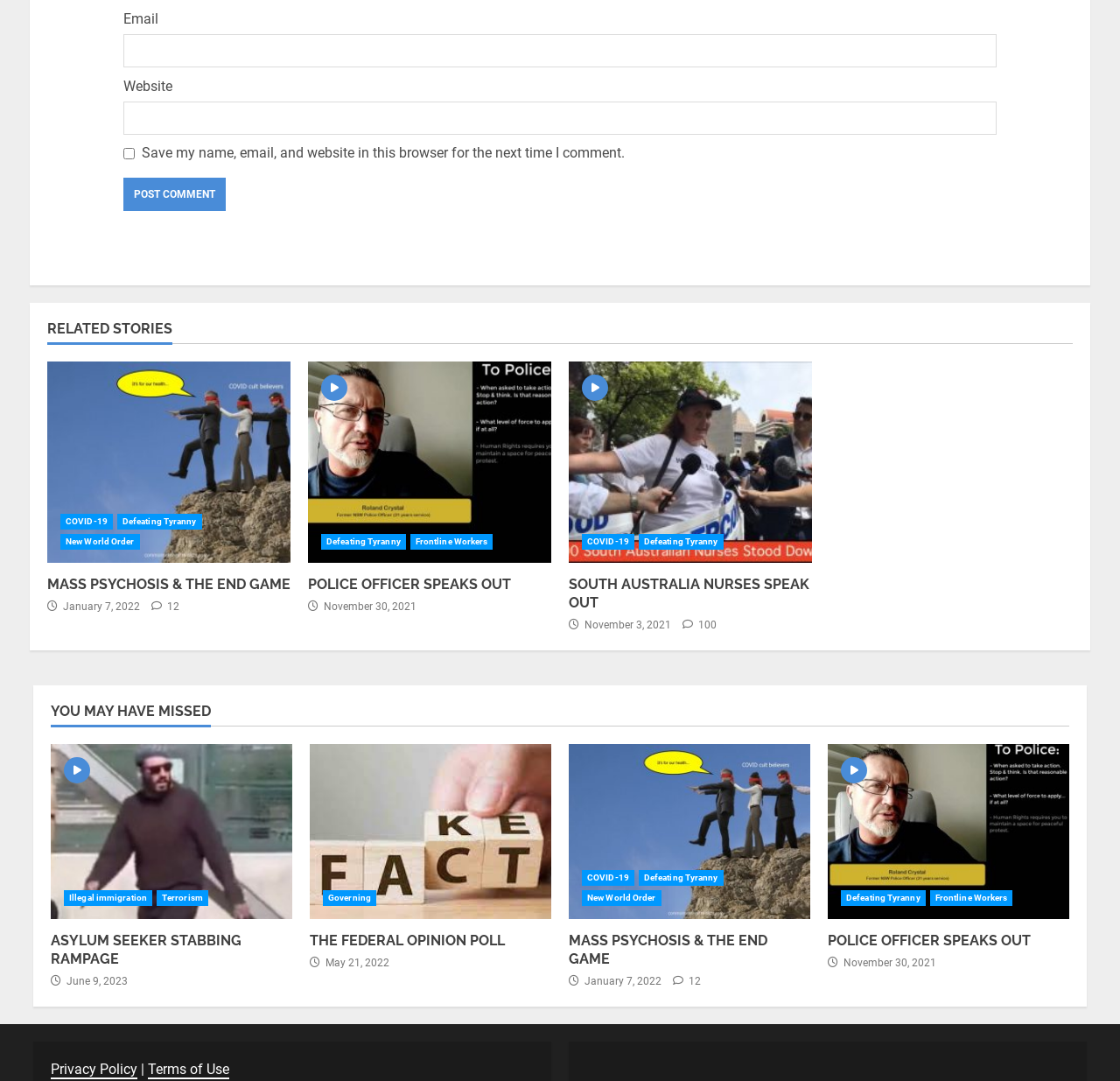Predict the bounding box coordinates of the area that should be clicked to accomplish the following instruction: "Enter email". The bounding box coordinates should consist of four float numbers between 0 and 1, i.e., [left, top, right, bottom].

[0.11, 0.031, 0.89, 0.062]